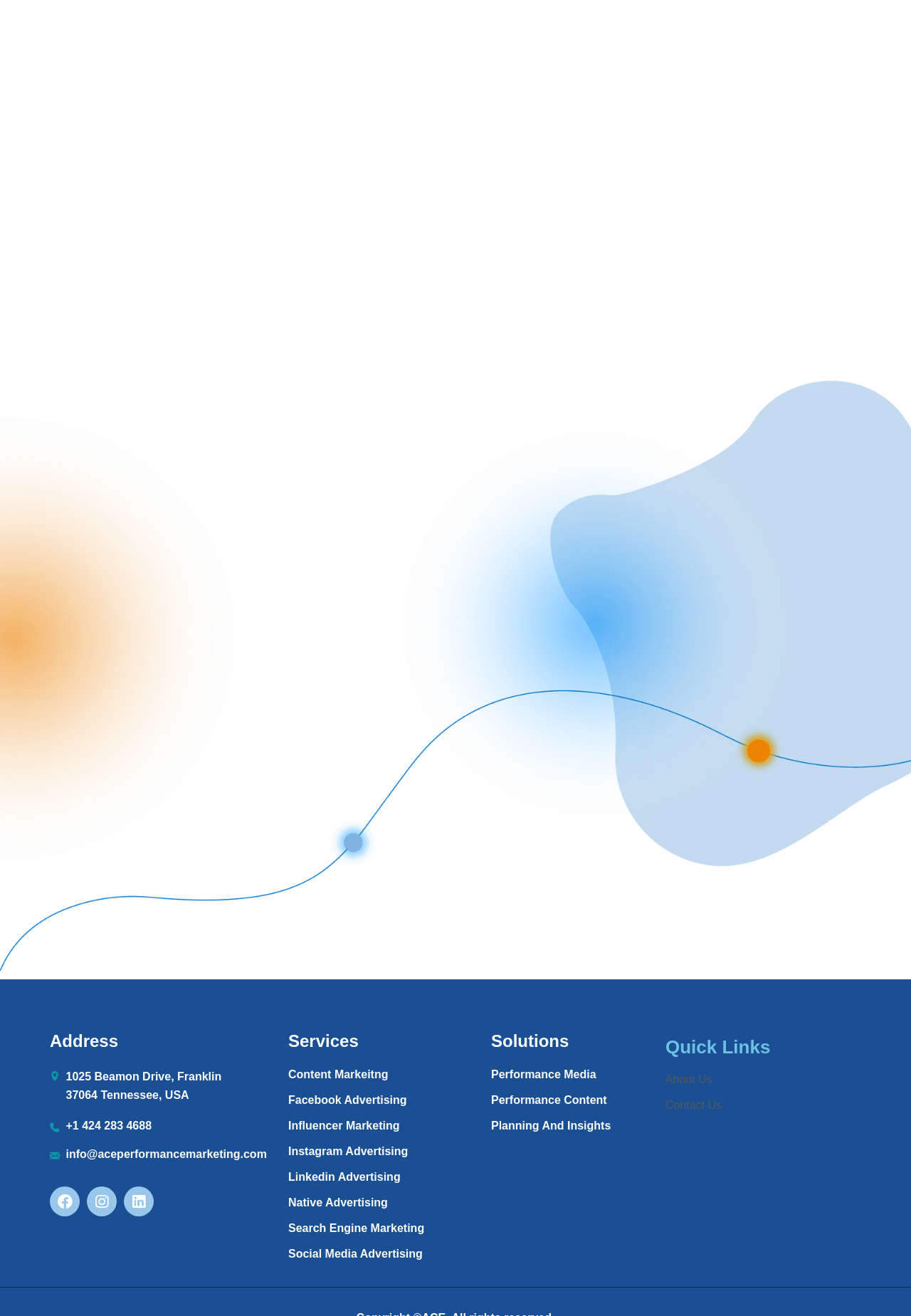Please find the bounding box coordinates of the clickable region needed to complete the following instruction: "Read about the company". The bounding box coordinates must consist of four float numbers between 0 and 1, i.e., [left, top, right, bottom].

[0.73, 0.815, 0.938, 0.826]